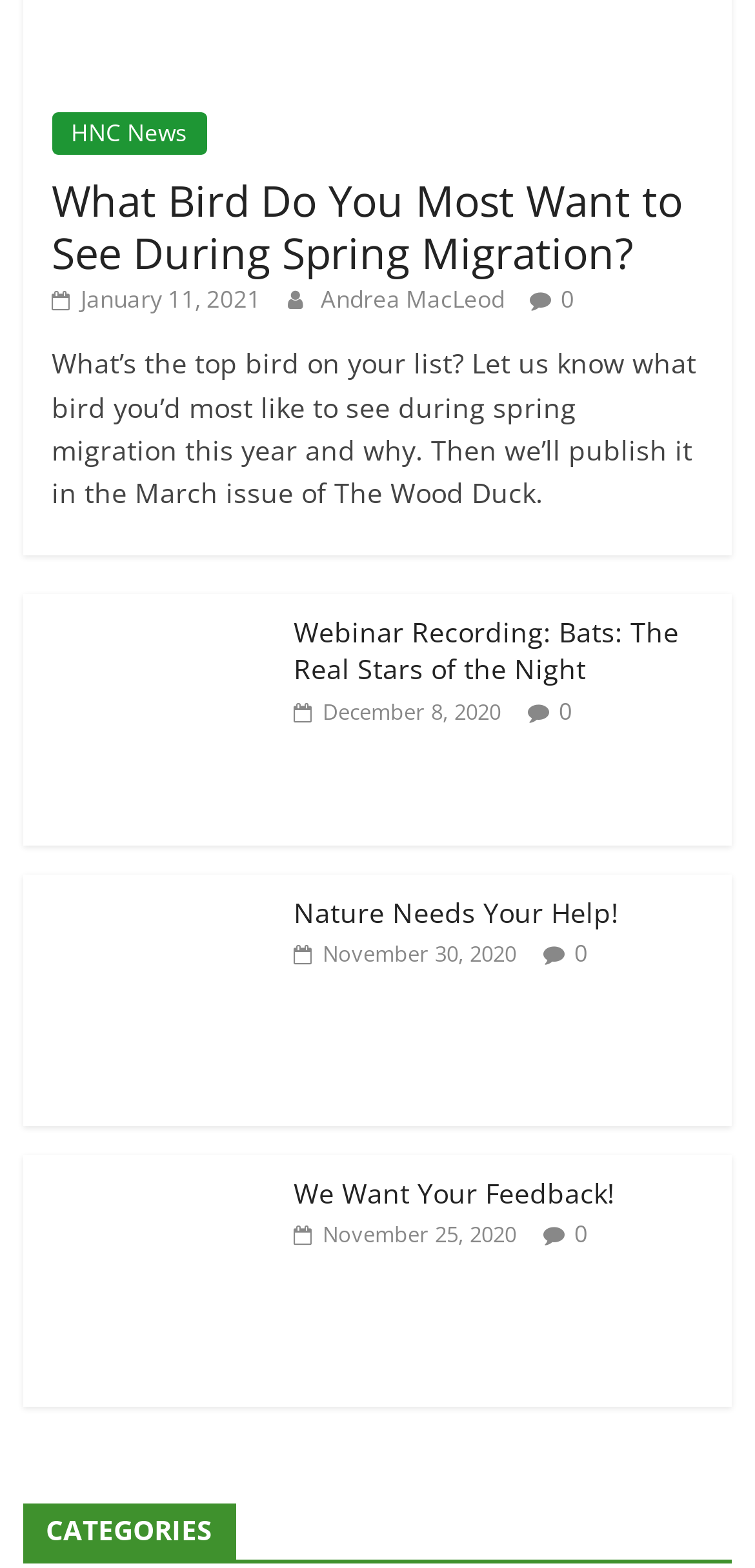Answer this question in one word or a short phrase: What is the date of the second article?

December 8, 2020